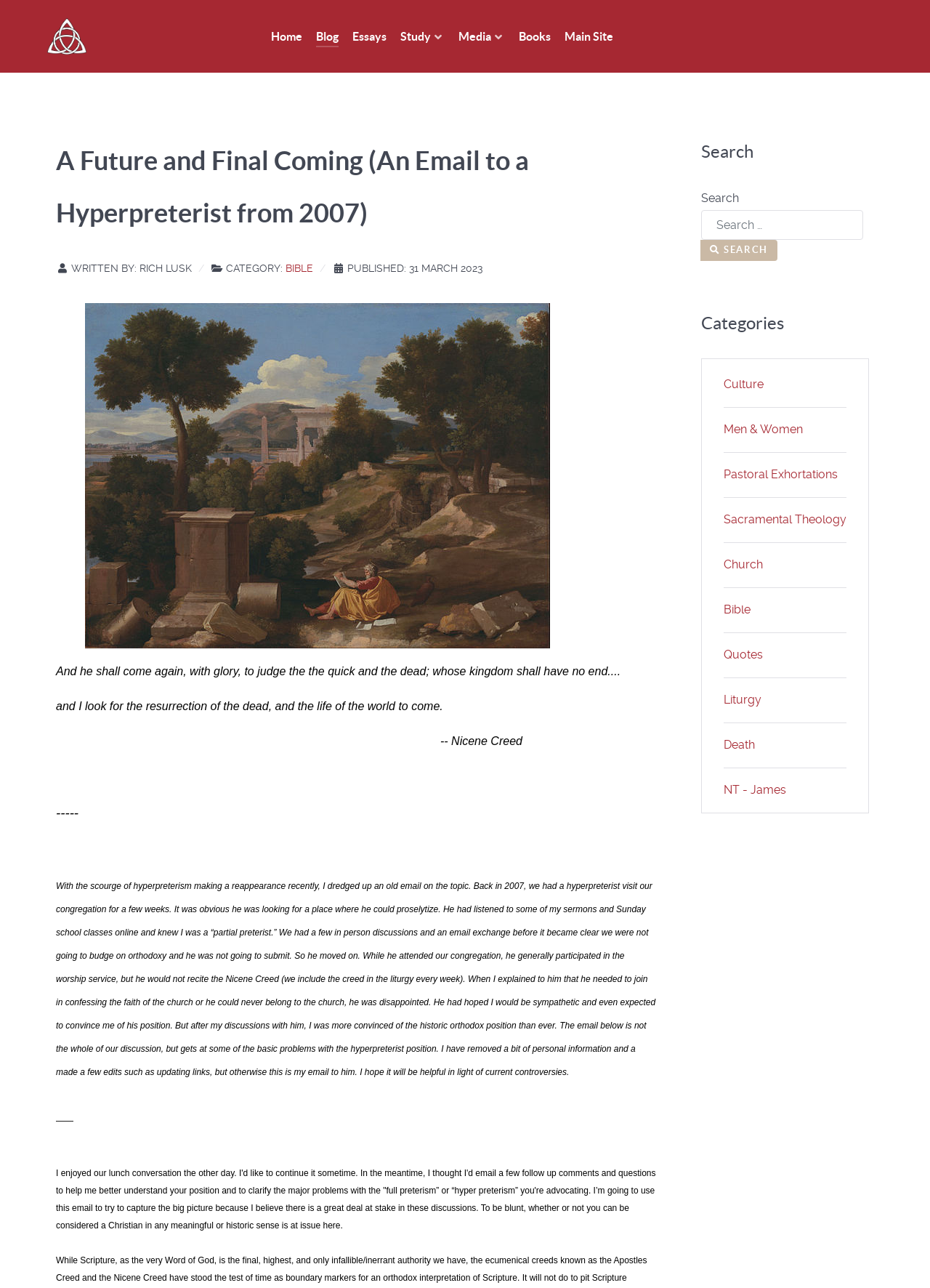Respond to the following query with just one word or a short phrase: 
How many links are there in the main navigation?

8